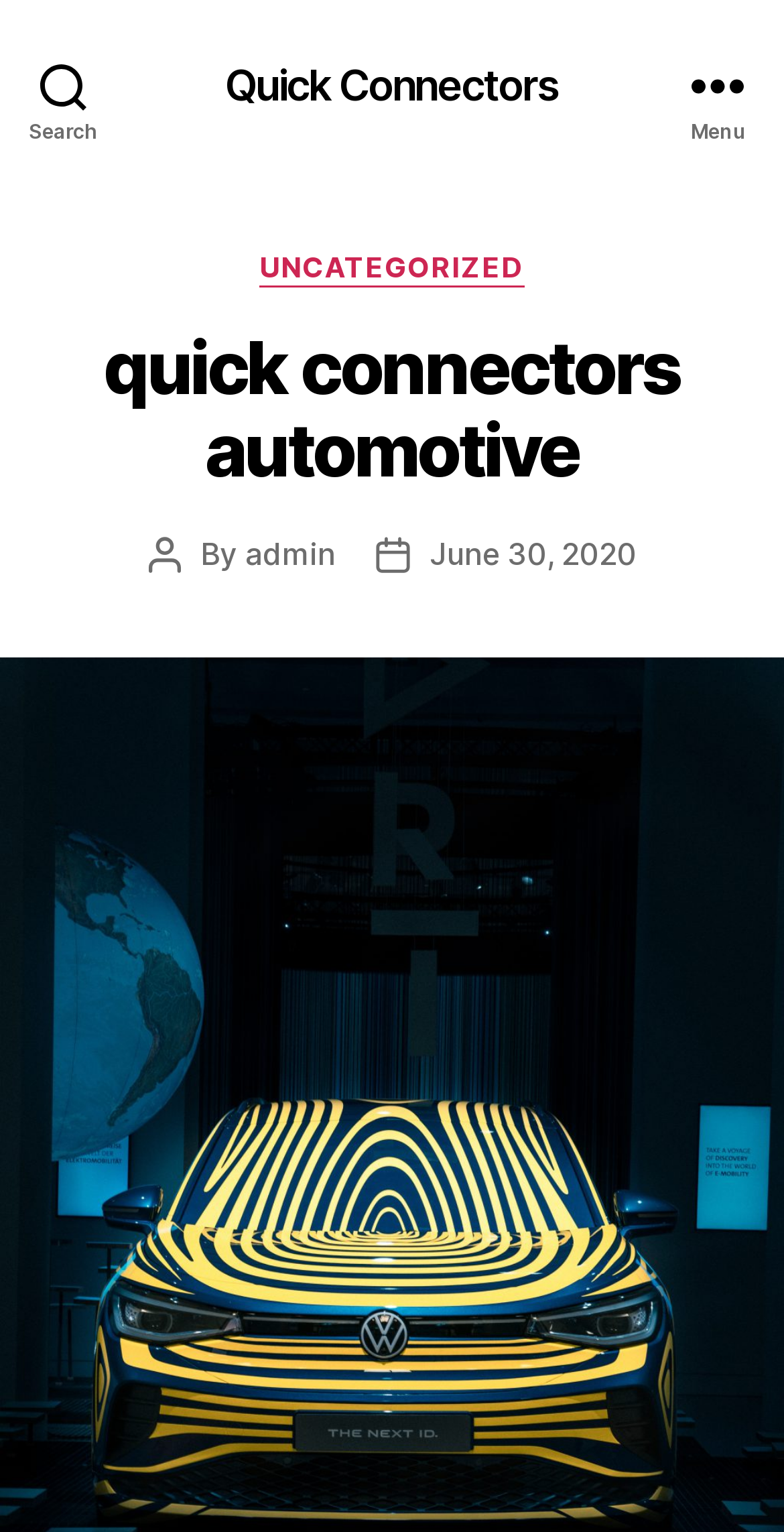Consider the image and give a detailed and elaborate answer to the question: 
What is the category of the post?

I found the category of the post by looking at the link element with the text 'UNCATEGORIZED' which is located under the 'Categories' static text, suggesting that this is the category of the post.